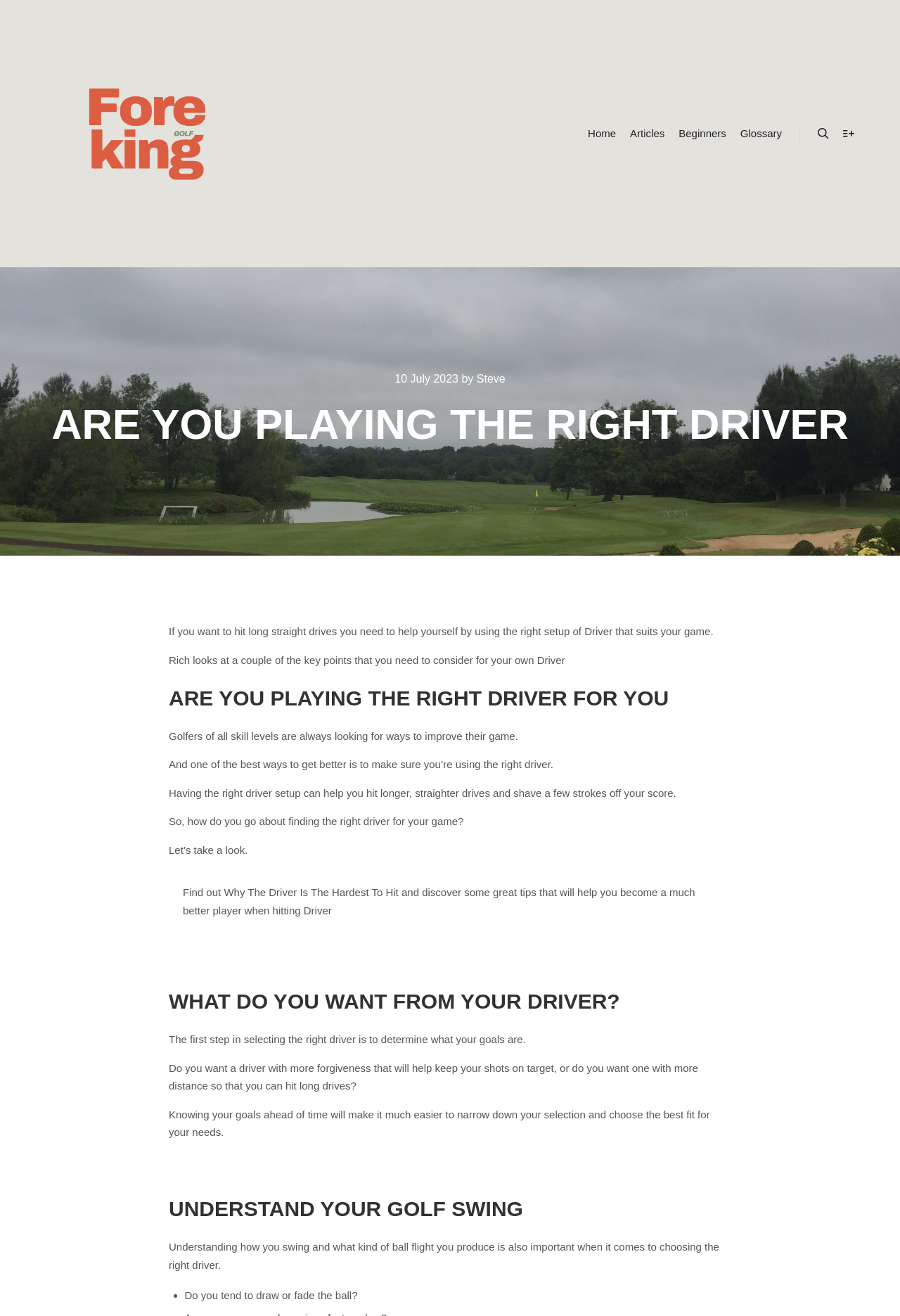Locate the bounding box coordinates of the segment that needs to be clicked to meet this instruction: "Learn more about 'Why The Driver Is The Hardest To Hit'".

[0.249, 0.674, 0.443, 0.683]